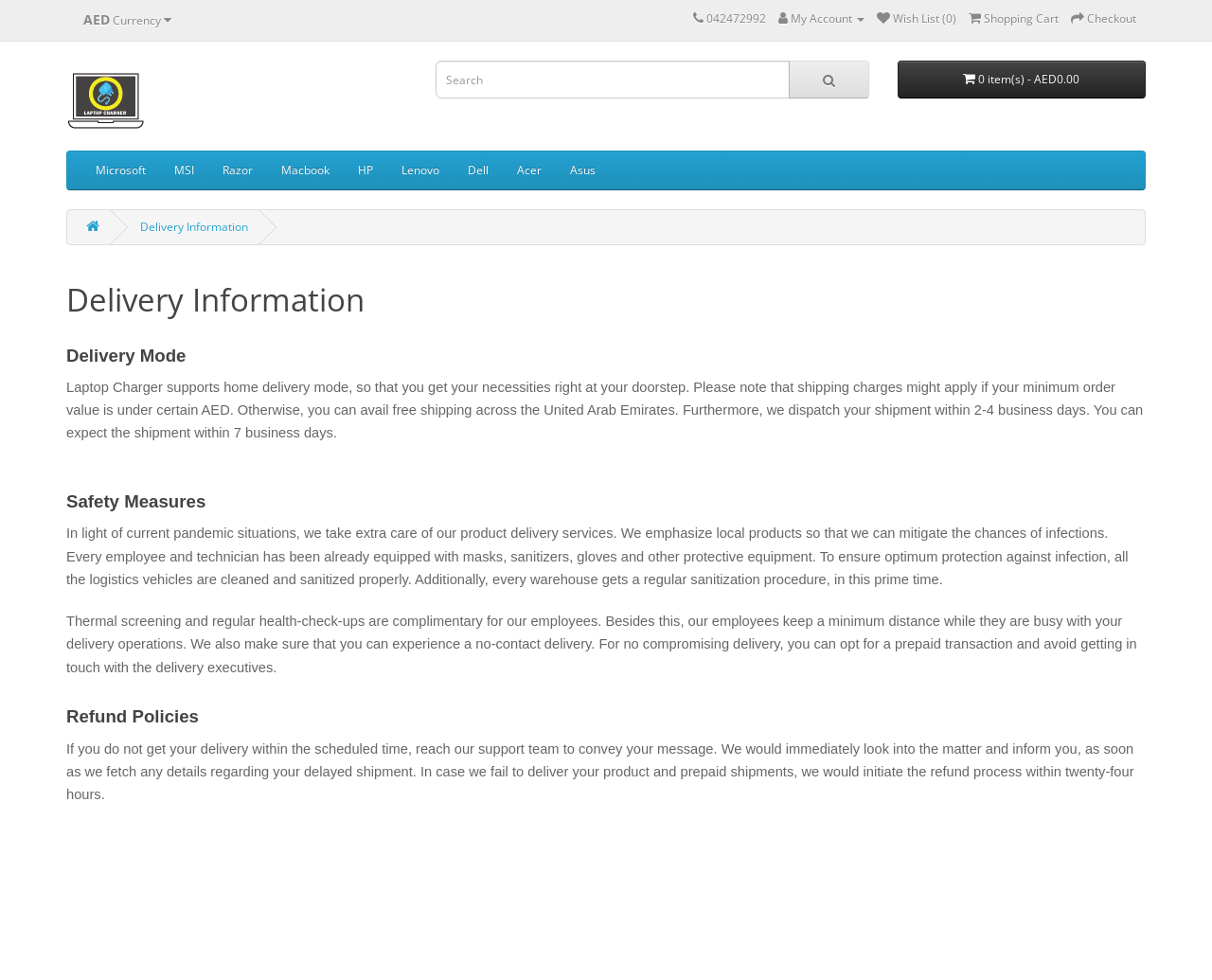Identify the bounding box coordinates of the clickable region to carry out the given instruction: "Check delivery information".

[0.116, 0.223, 0.205, 0.24]